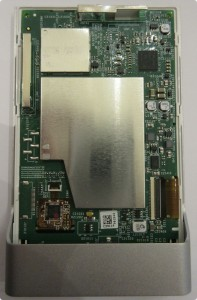What are the two membrane cables connected to?
From the details in the image, answer the question comprehensively.

The two membrane cables are critical for the device's functionality, and they are connected to the screen and the touch interface, respectively, which are essential components of the Sonos CR200 device.